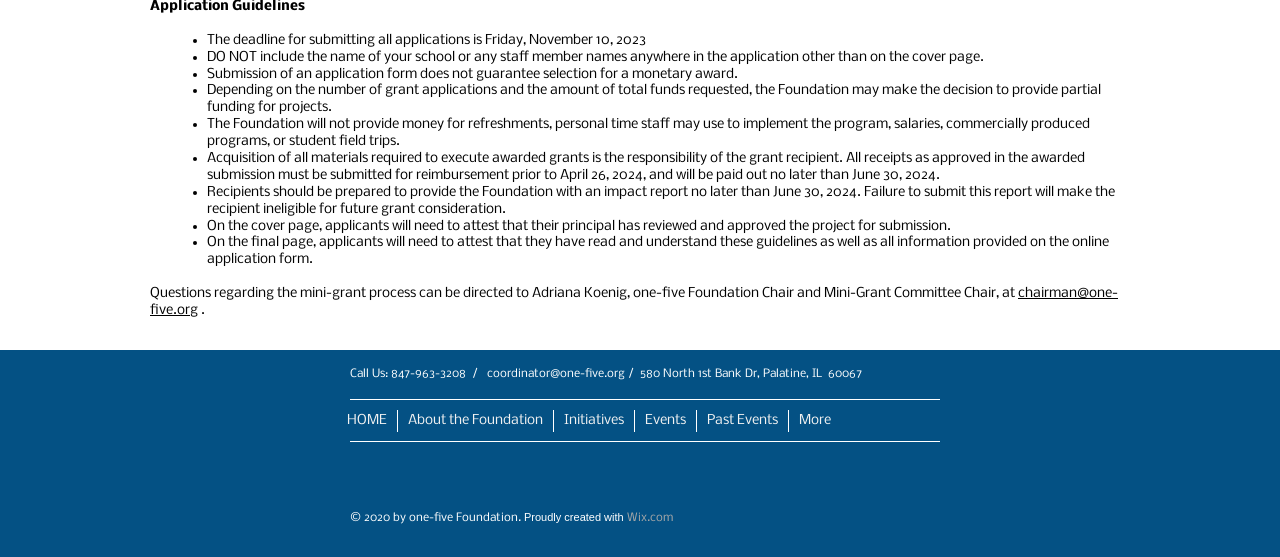Determine the bounding box for the described UI element: "Past Events".

[0.544, 0.736, 0.616, 0.775]